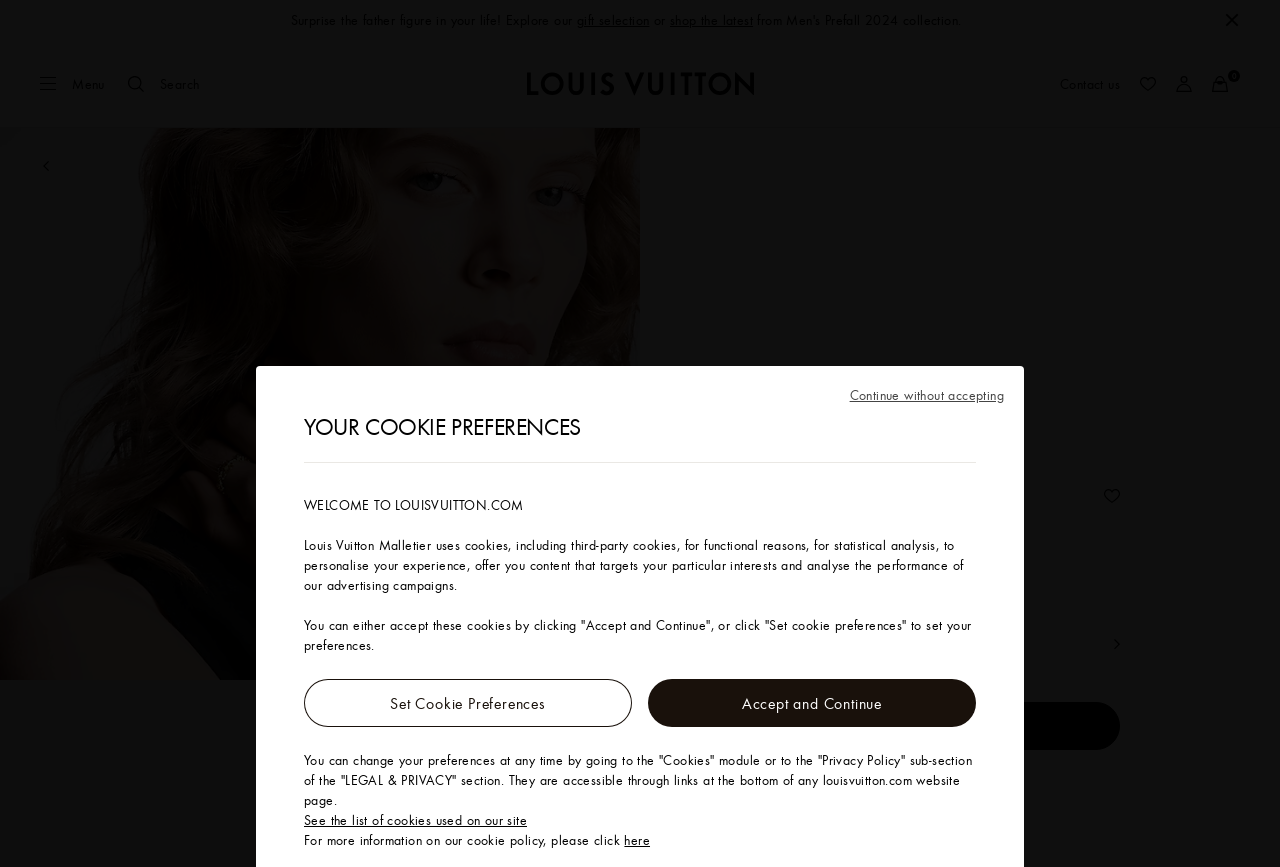Please find the bounding box for the following UI element description. Provide the coordinates in (top-left x, top-left y, bottom-right x, bottom-right y) format, with values between 0 and 1: aria-label="Back"

[0.019, 0.166, 0.053, 0.217]